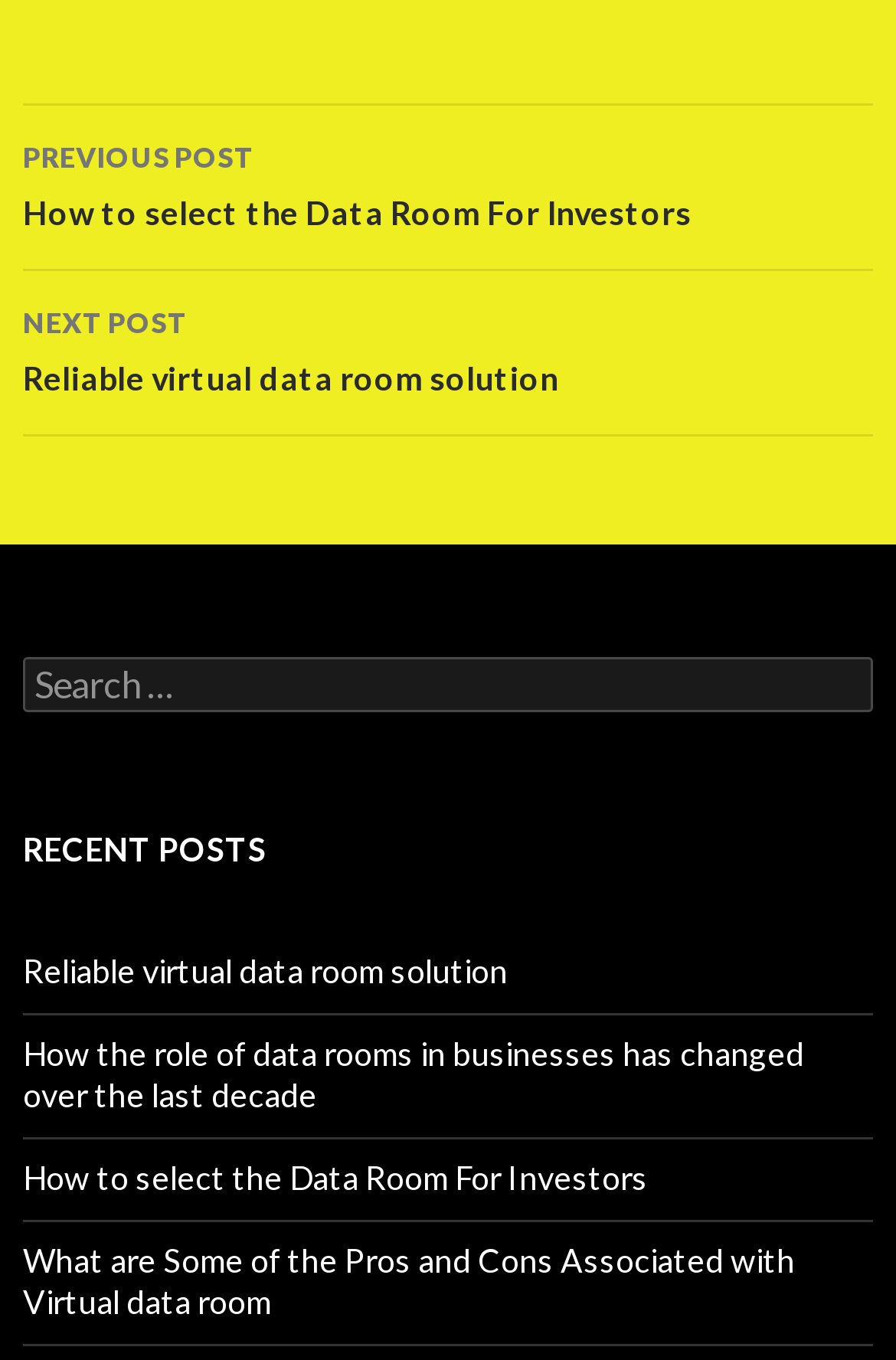Please reply to the following question with a single word or a short phrase:
What is the purpose of the 'Post navigation' section?

To navigate between posts